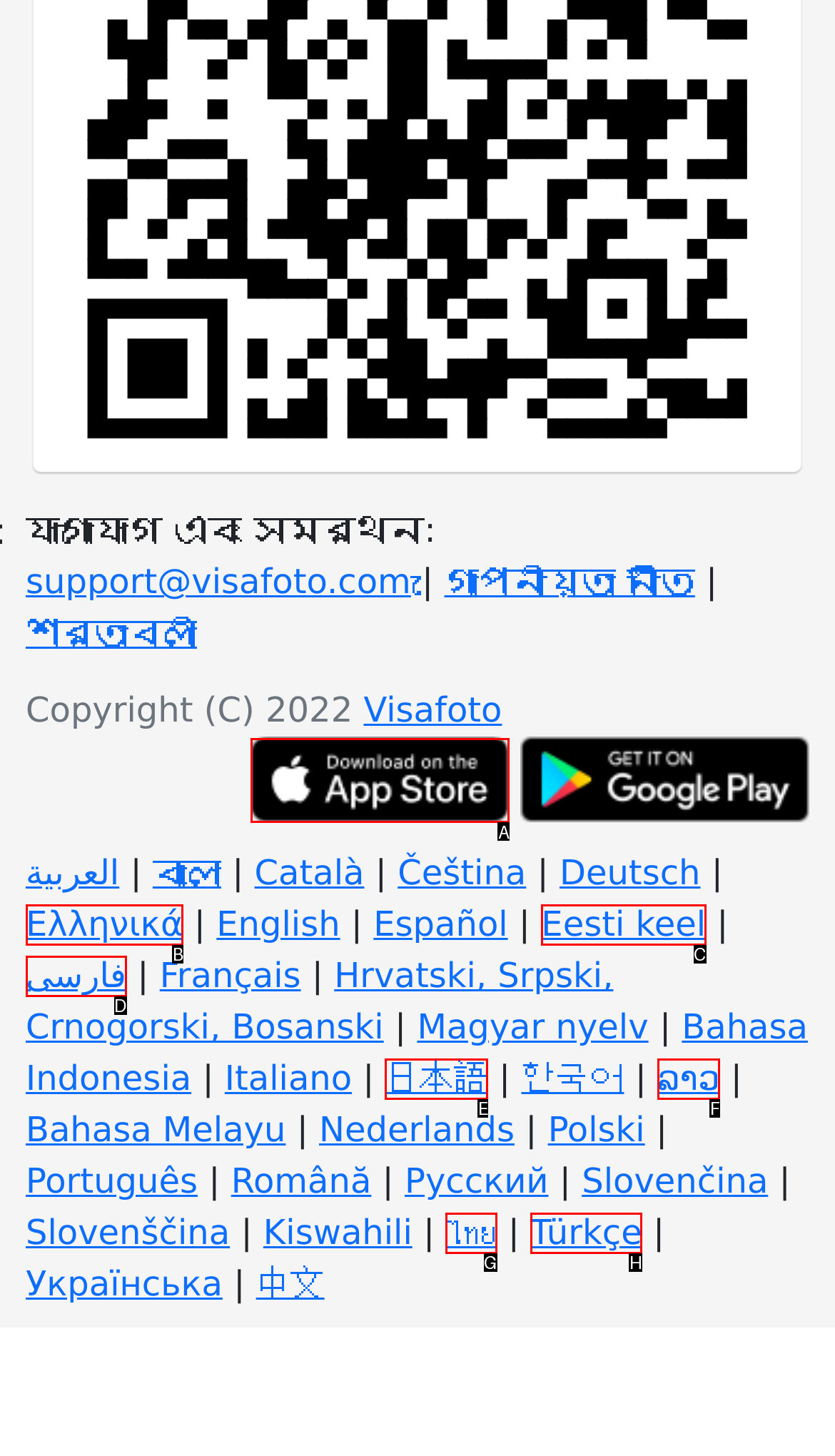Among the marked elements in the screenshot, which letter corresponds to the UI element needed for the task: Download 7ID on the AppStore?

A